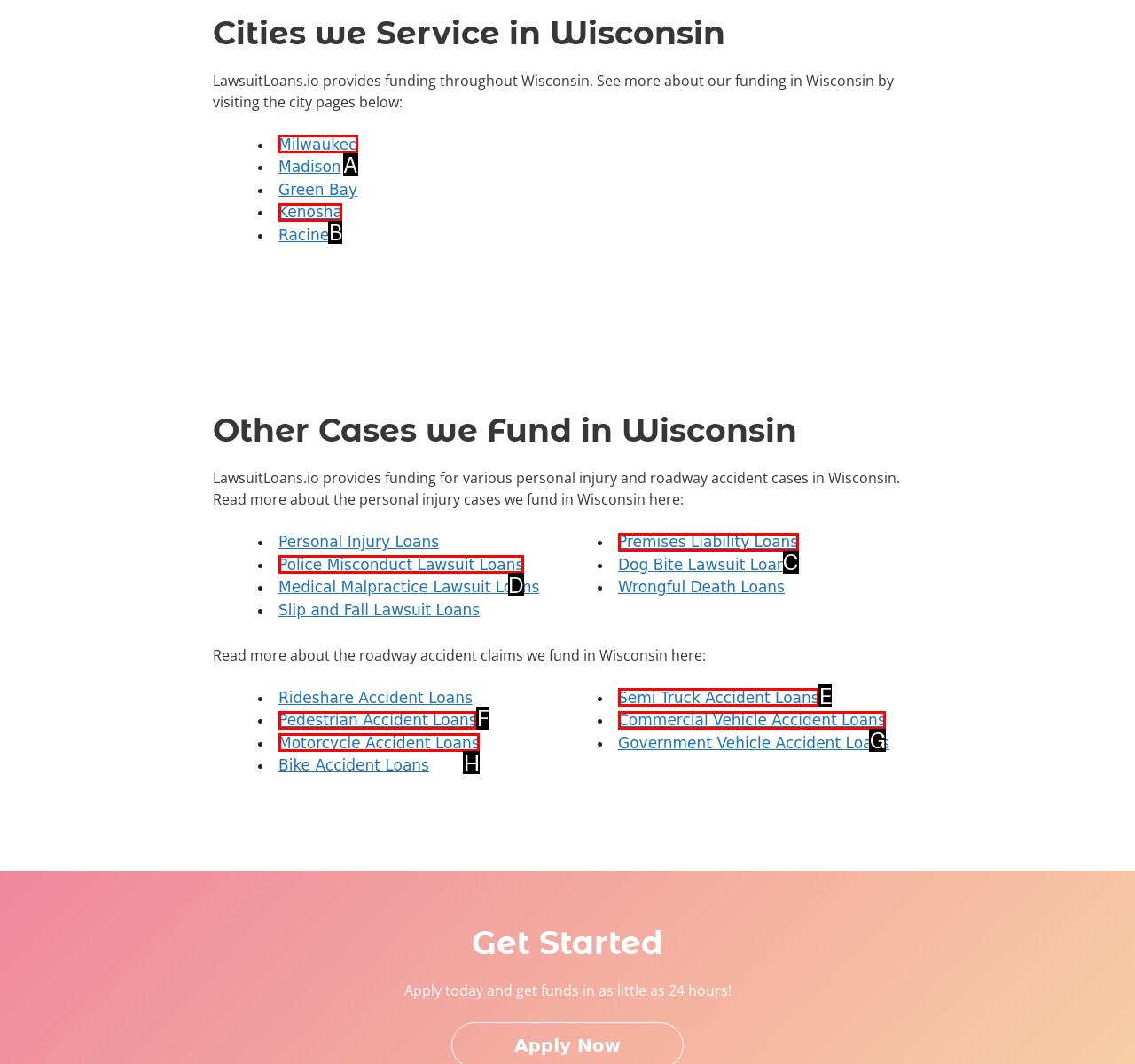Indicate the HTML element to be clicked to accomplish this task: Click on Milwaukee Respond using the letter of the correct option.

A